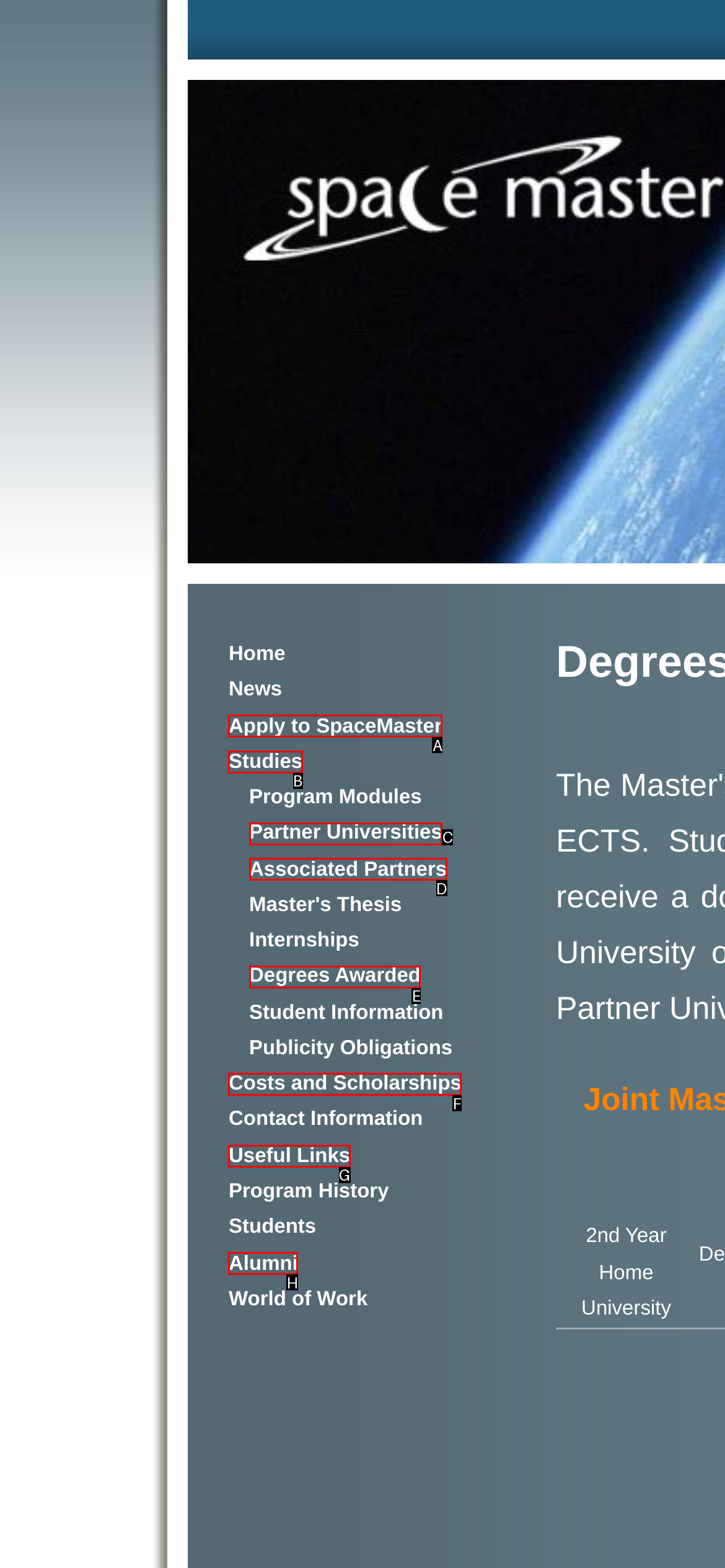Identify the option that corresponds to the description: Studies 
Provide the letter of the matching option from the available choices directly.

B